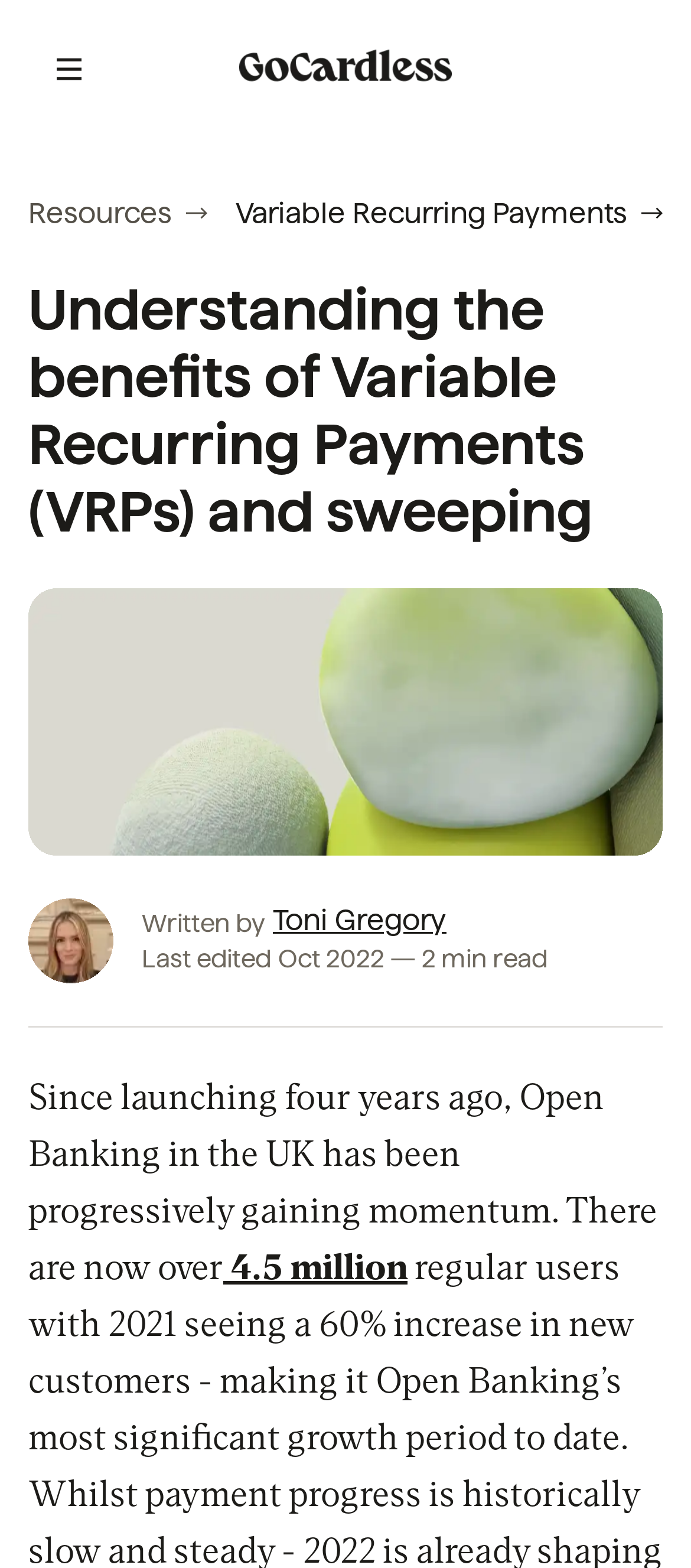Provide a short answer to the following question with just one word or phrase: How many minutes does it take to read this article?

2 min